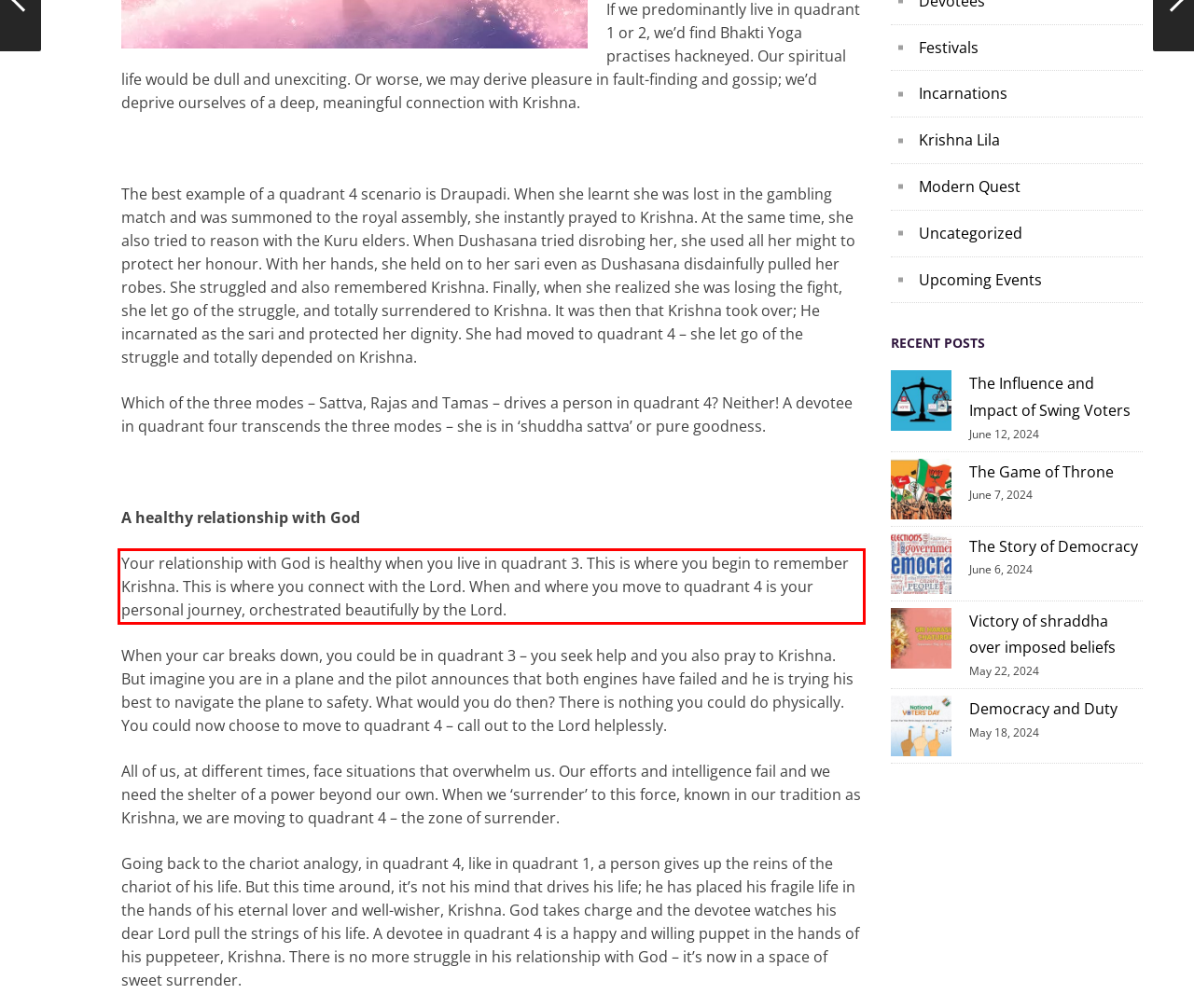You have a screenshot with a red rectangle around a UI element. Recognize and extract the text within this red bounding box using OCR.

Your relationship with God is healthy when you live in quadrant 3. This is where you begin to remember Krishna. This is where you connect with the Lord. When and where you move to quadrant 4 is your personal journey, orchestrated beautifully by the Lord.